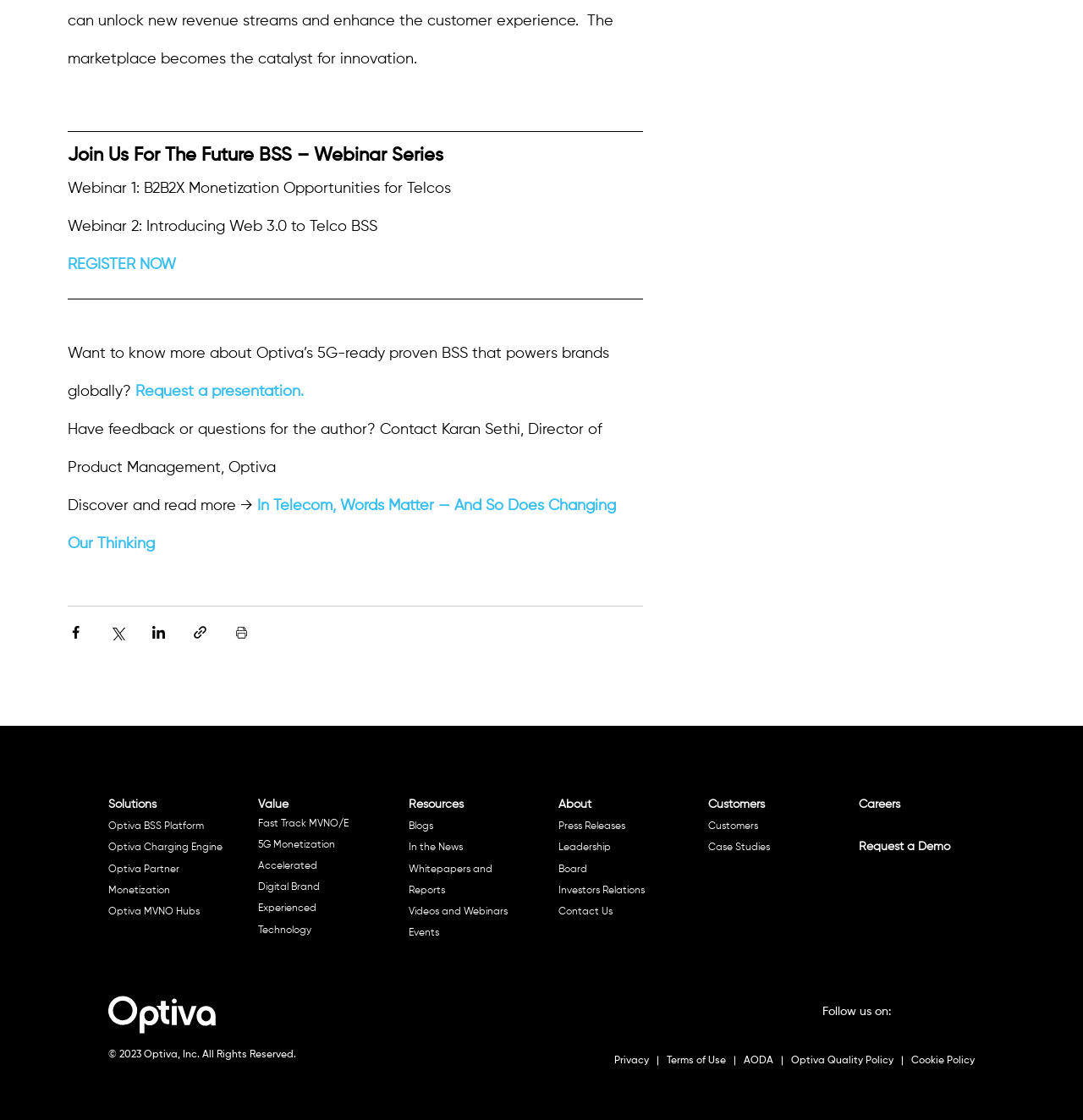What is the copyright year of Optiva, Inc.?
Look at the webpage screenshot and answer the question with a detailed explanation.

I found the answer by looking at the text '© 2023 Optiva, Inc. All Rights Reserved.' which is a StaticText element with ID 207.